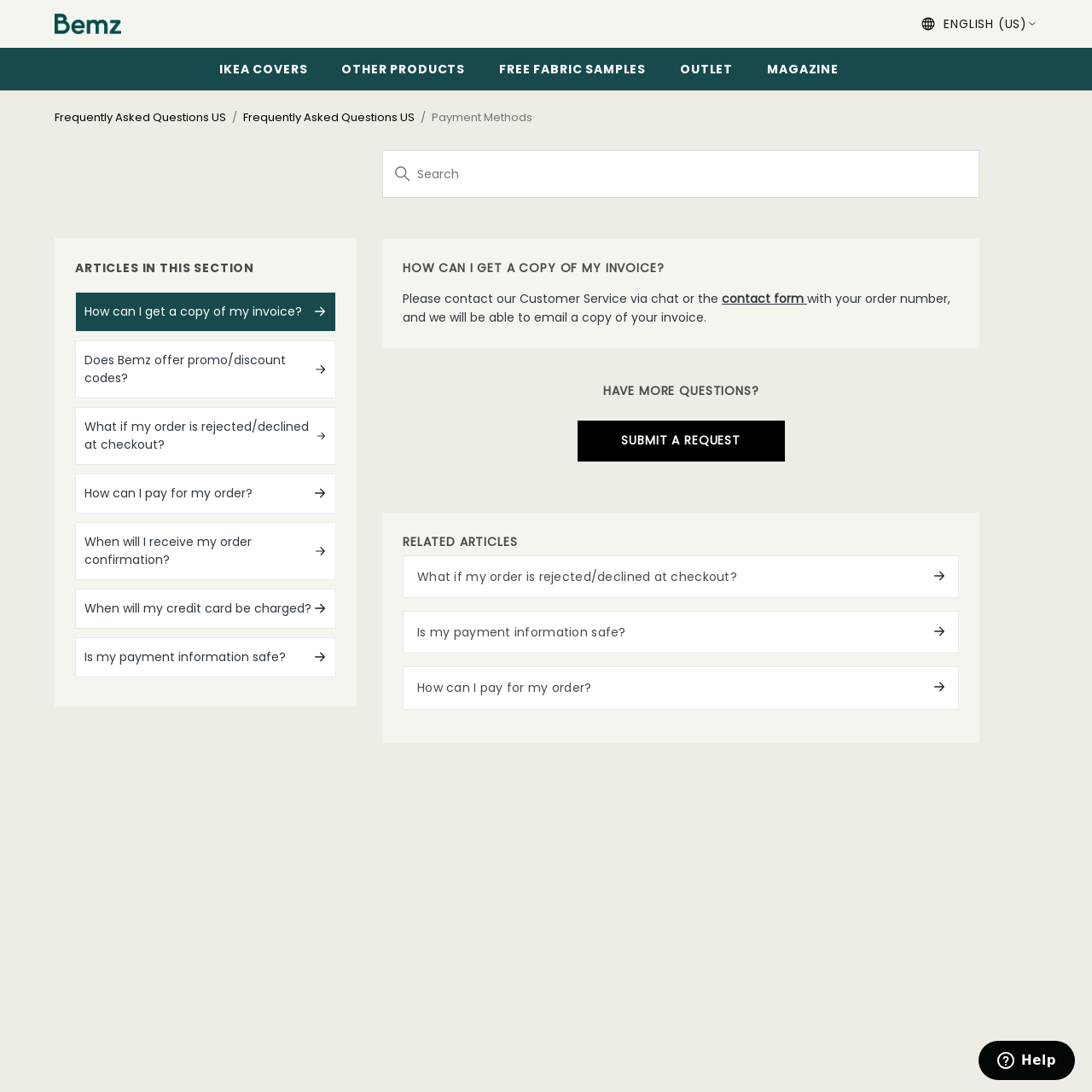Using the description: "Does Bemz offer promo/discount codes?", identify the bounding box of the corresponding UI element in the screenshot.

[0.069, 0.311, 0.308, 0.364]